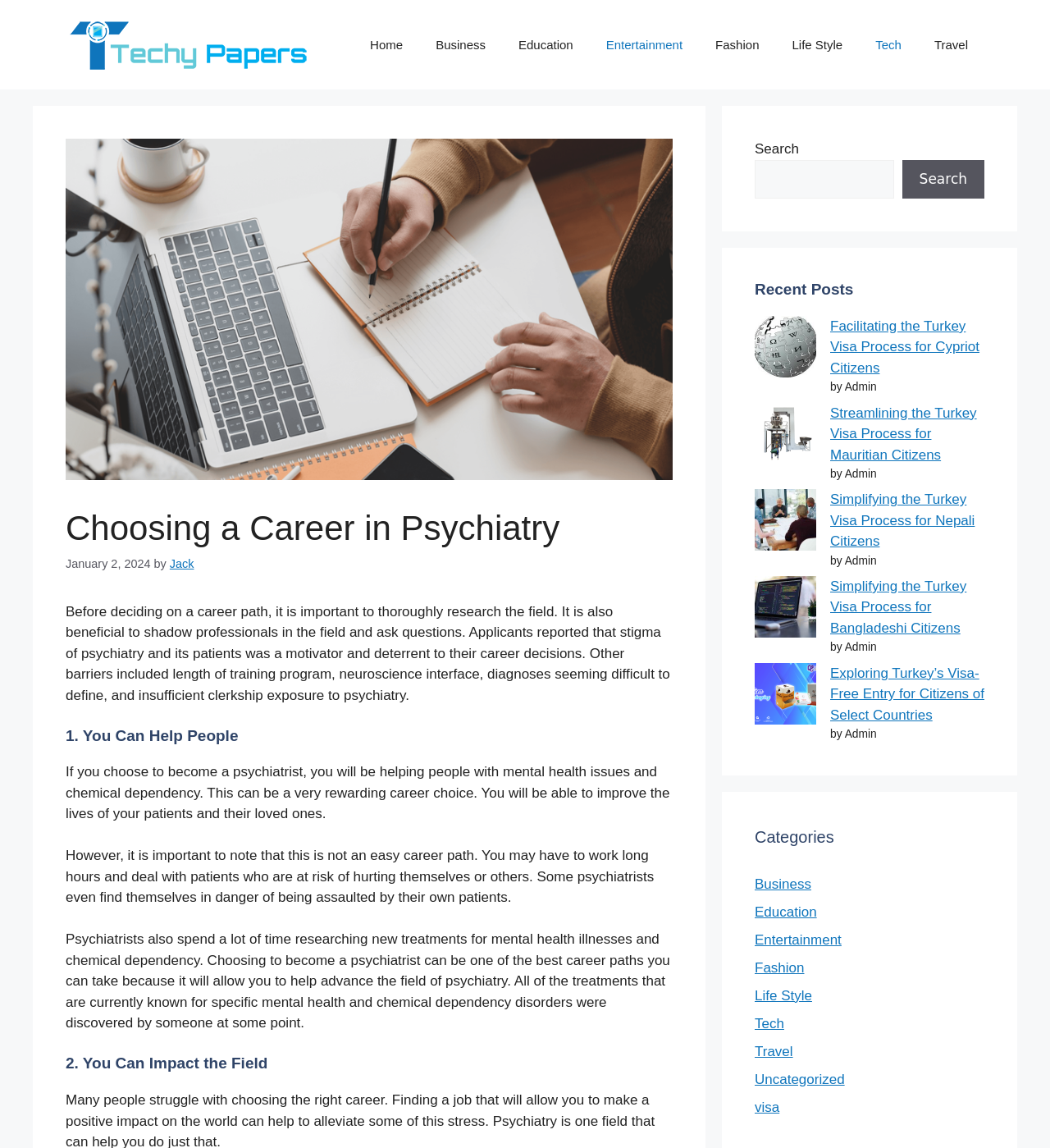What is the date of the article 'Choosing a Career in Psychiatry'?
Please provide a detailed answer to the question.

The date of the article can be found in the 'Content' section, where the article title 'Choosing a Career in Psychiatry' is followed by a time element with the text 'January 2, 2024'.